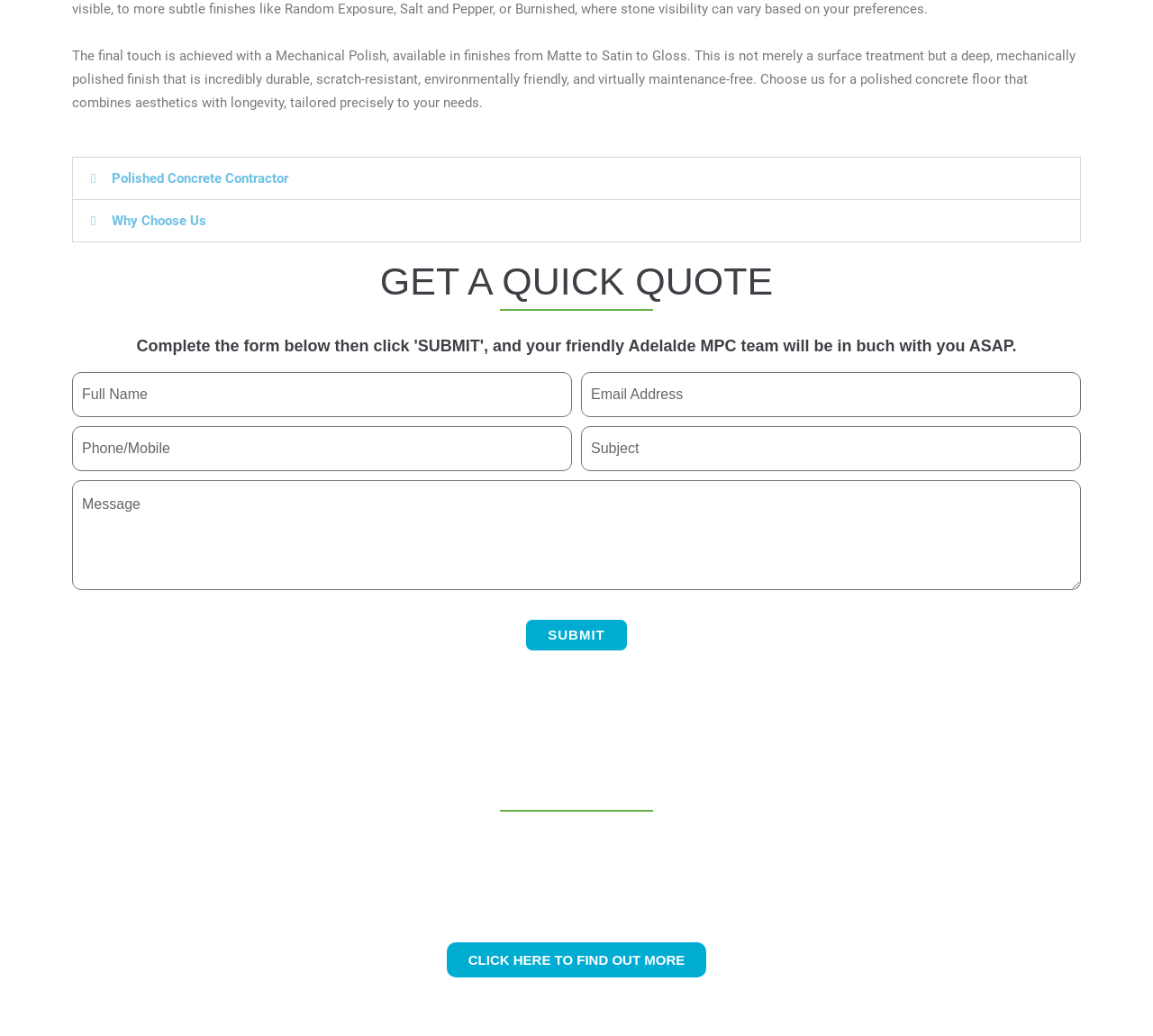Specify the bounding box coordinates for the region that must be clicked to perform the given instruction: "Click the 'Why Choose Us' button".

[0.063, 0.193, 0.937, 0.233]